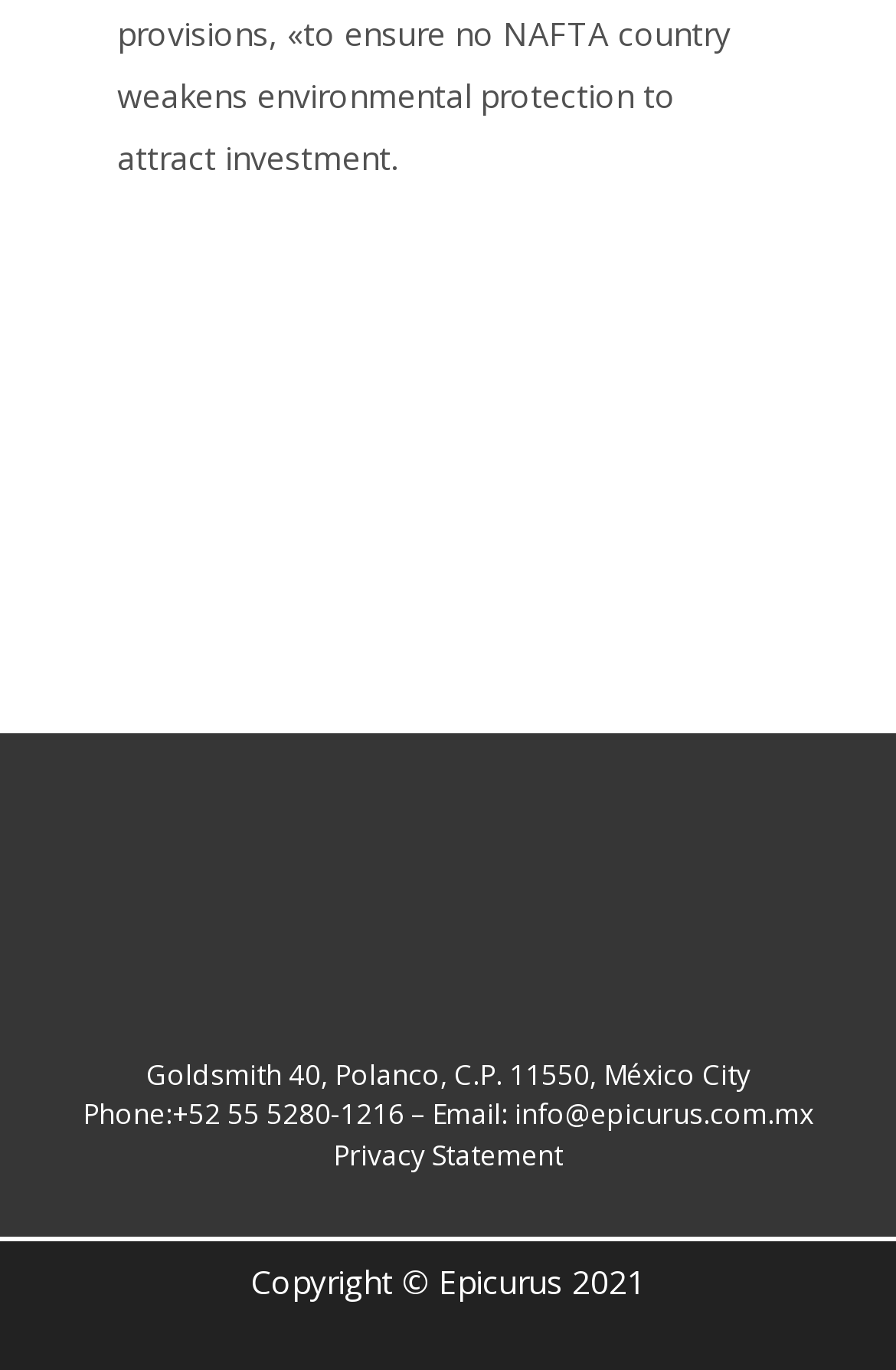What is the email address of Epicurus?
Give a detailed explanation using the information visible in the image.

I found the email address by looking at the static text element that contains the email address, which is 'info@epicurus.com.mx'. This element is located next to the static text element that says '– Email:'.